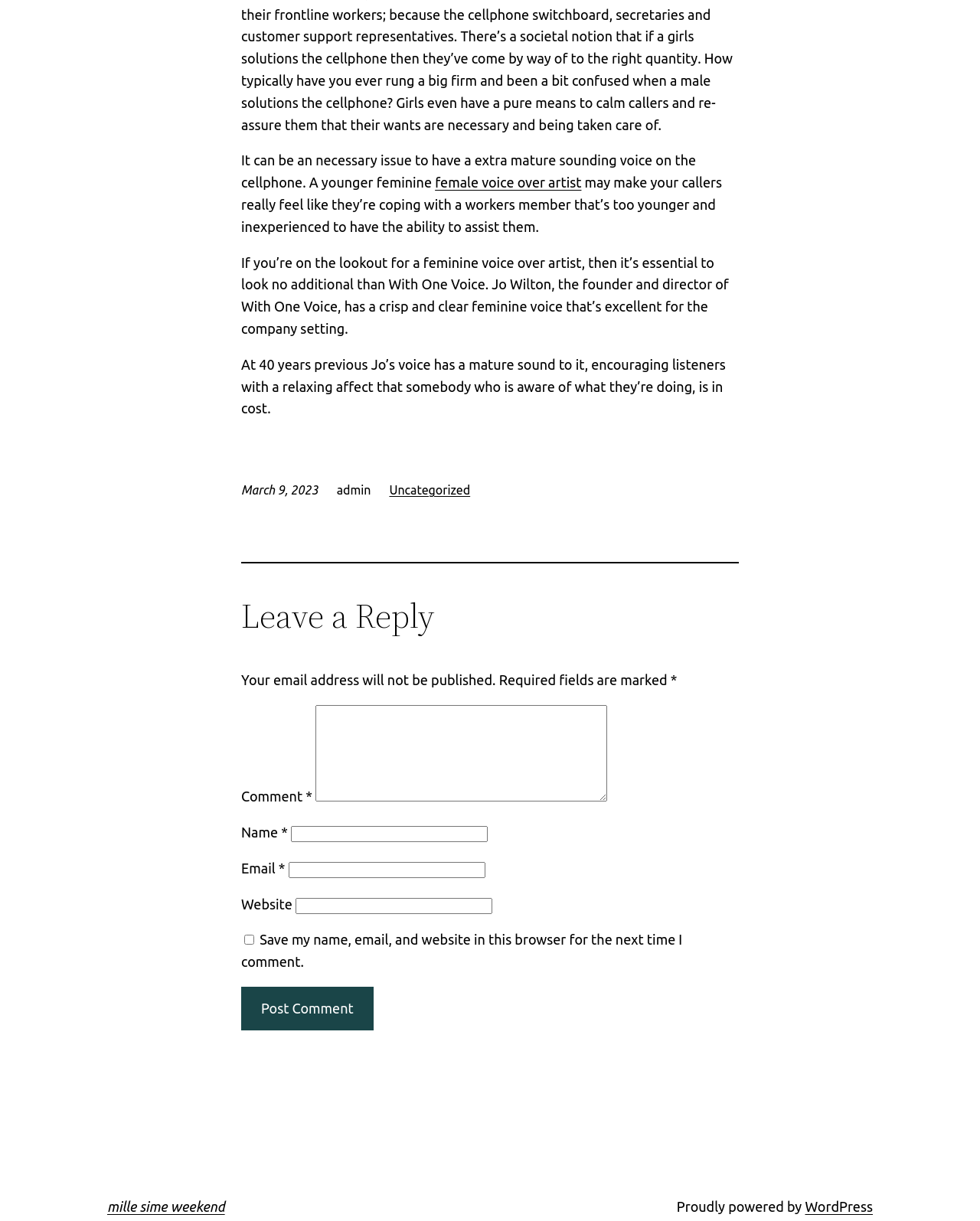Please determine the bounding box of the UI element that matches this description: name="submit" value="Post Comment". The coordinates should be given as (top-left x, top-left y, bottom-right x, bottom-right y), with all values between 0 and 1.

[0.246, 0.808, 0.381, 0.844]